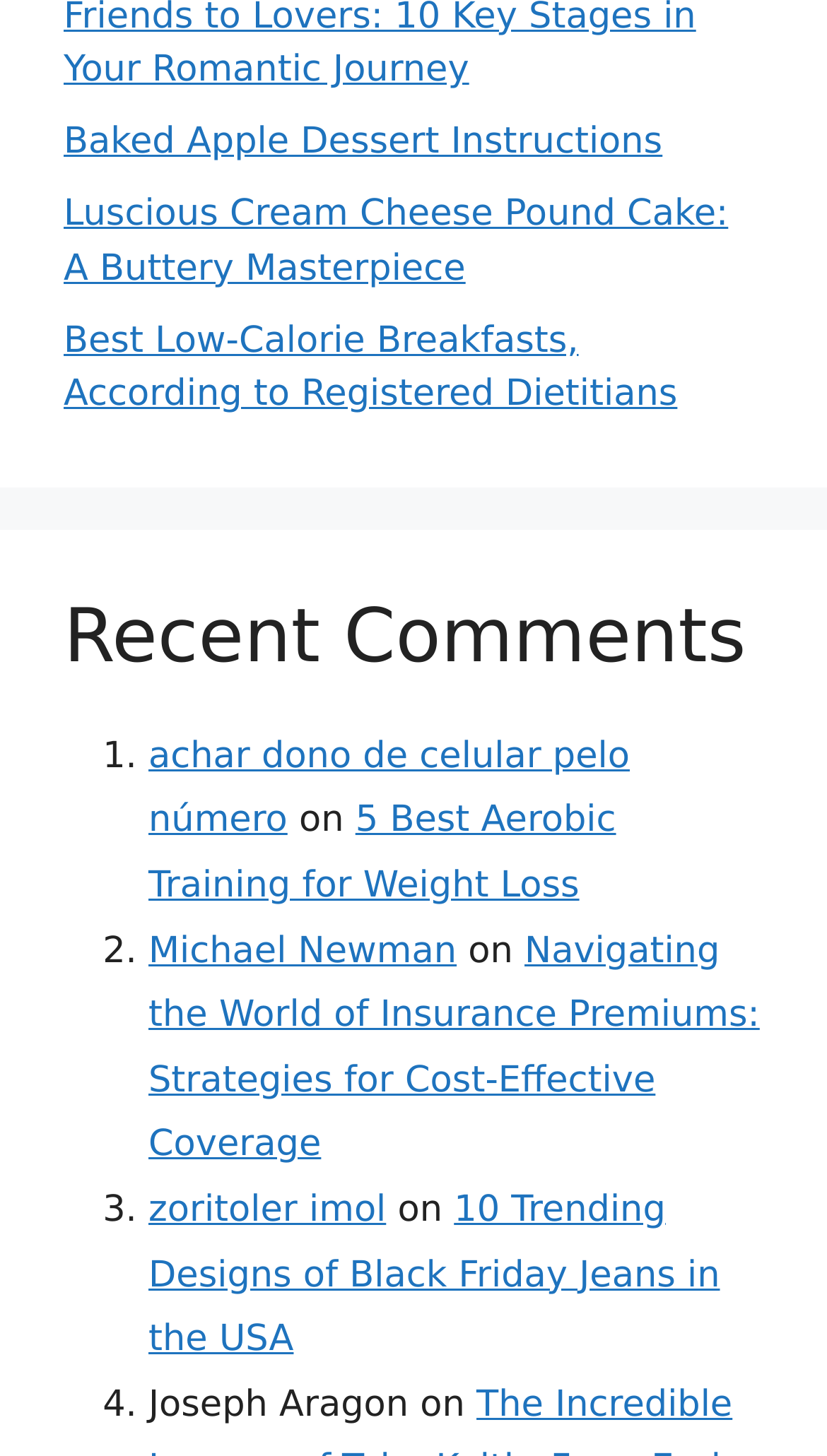Answer the question with a single word or phrase: 
What is the title of the first article?

Baked Apple Dessert Instructions